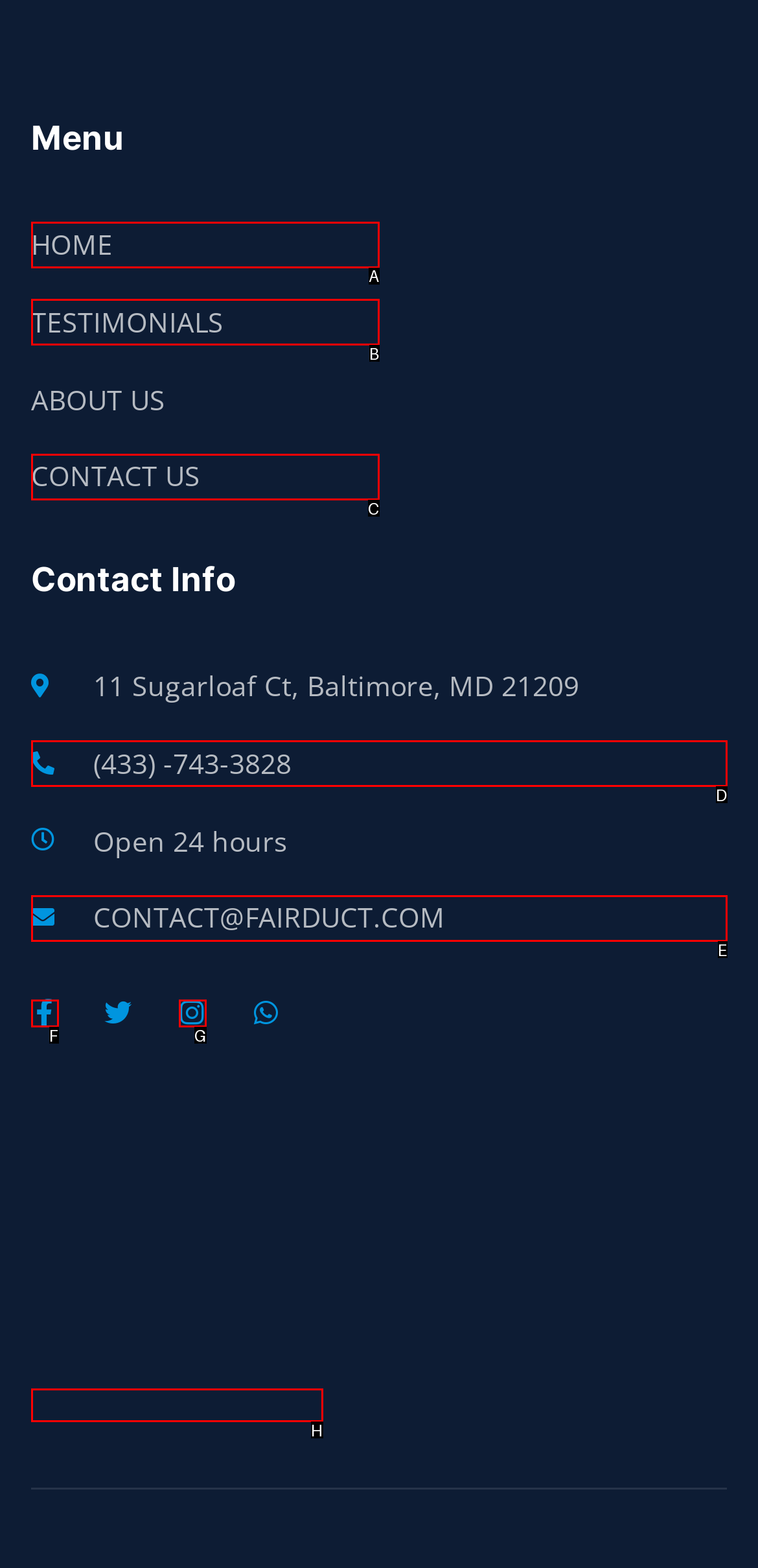Given the description: Instagram, select the HTML element that matches it best. Reply with the letter of the chosen option directly.

G